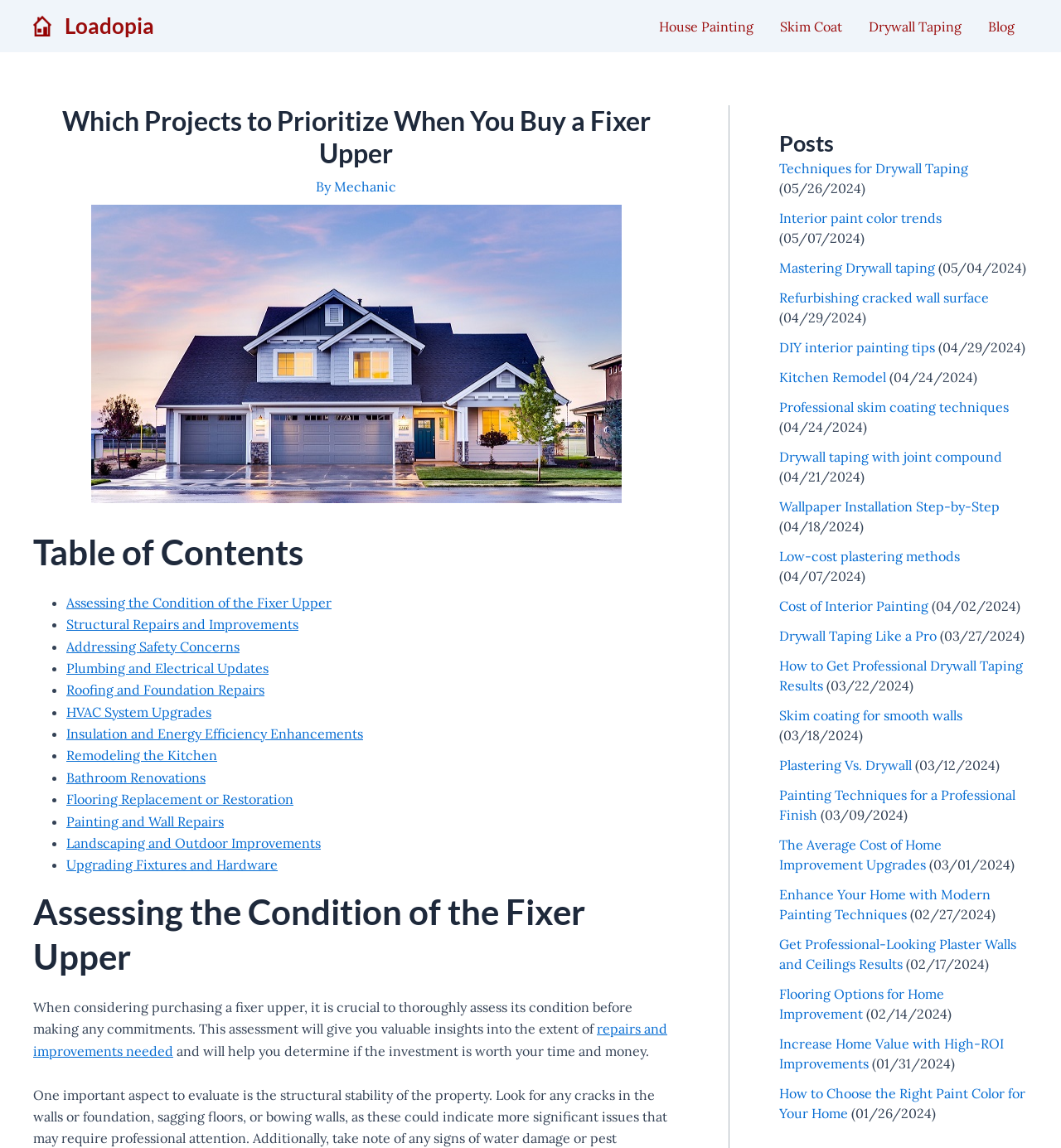Please find the bounding box coordinates of the clickable region needed to complete the following instruction: "Check the 'Recent Posts' section". The bounding box coordinates must consist of four float numbers between 0 and 1, i.e., [left, top, right, bottom].

None